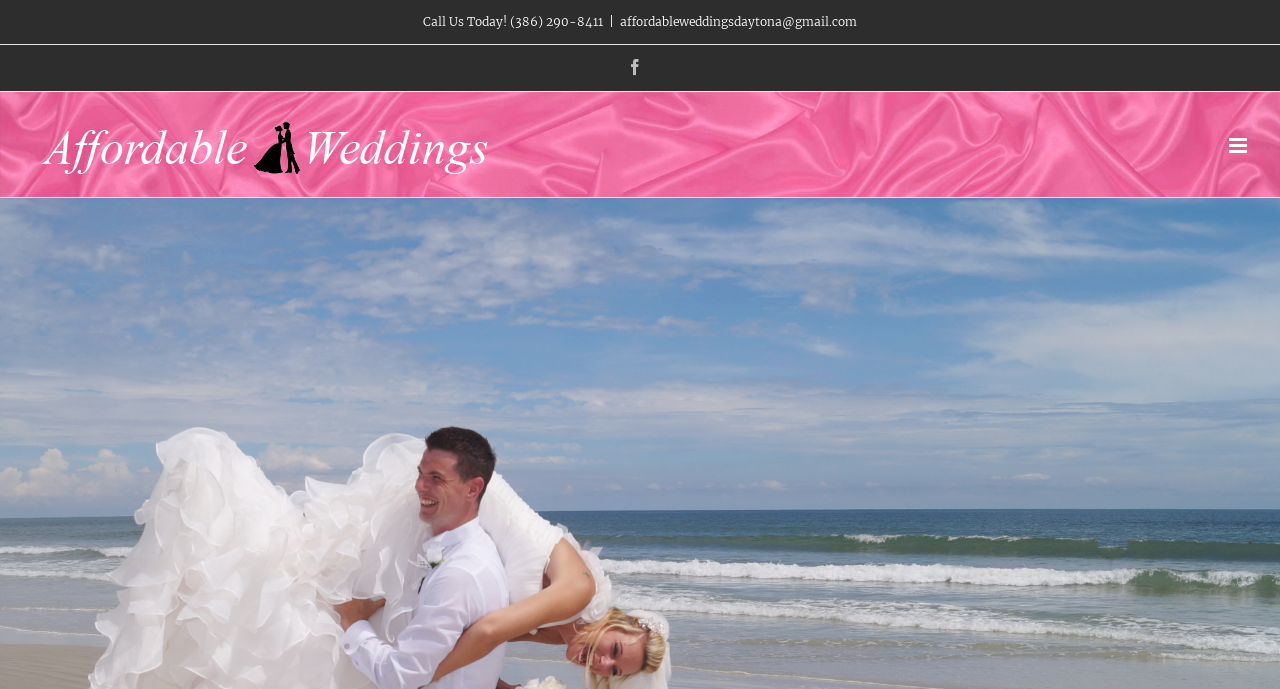What is the email address to contact for wedding inquiries?
Kindly answer the question with as much detail as you can.

I found the email address by looking at the top section of the webpage, where it is listed next to the phone number and social media link.